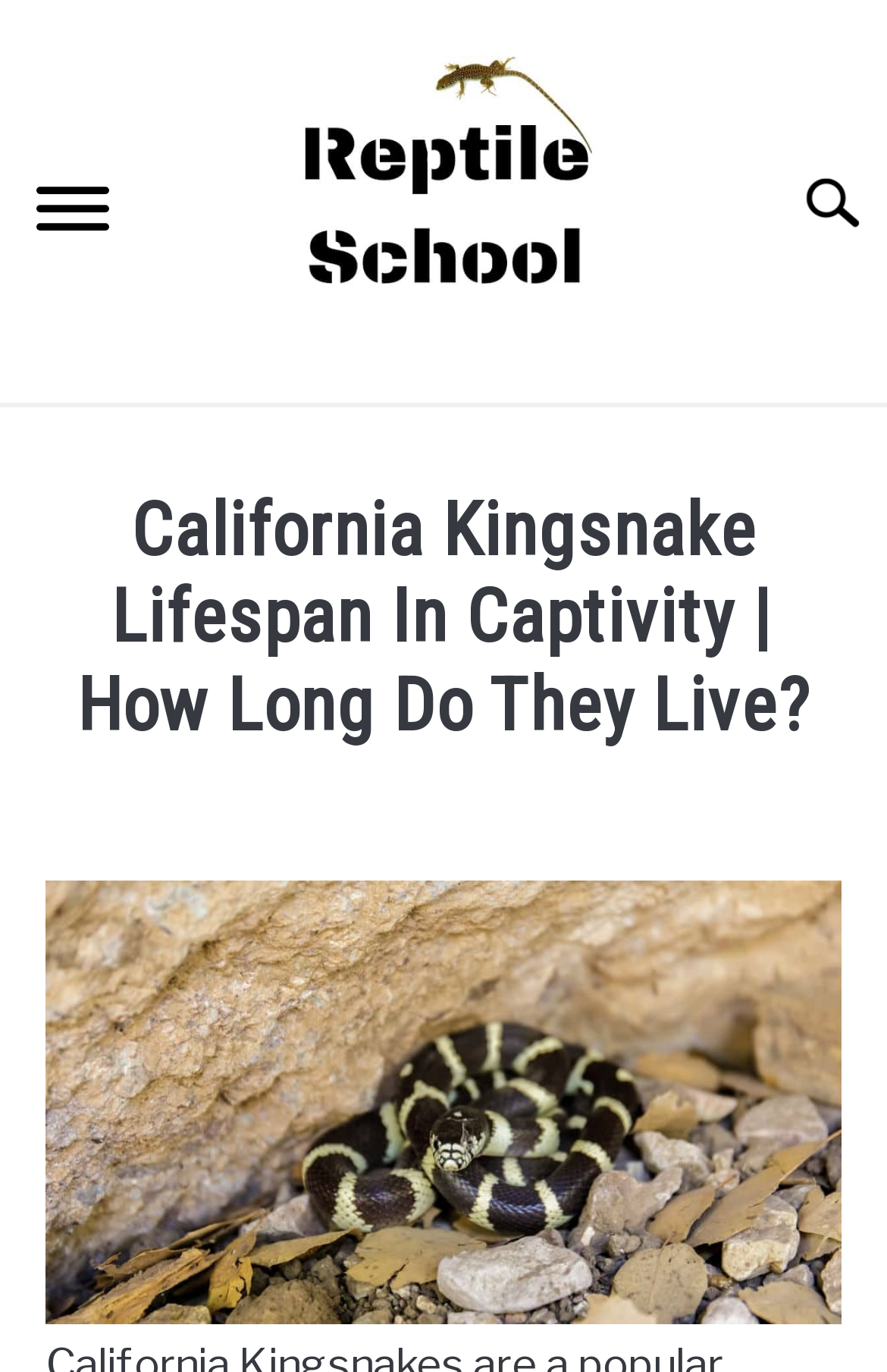Extract the primary headline from the webpage and present its text.

California Kingsnake Lifespan In Captivity | How Long Do They Live?